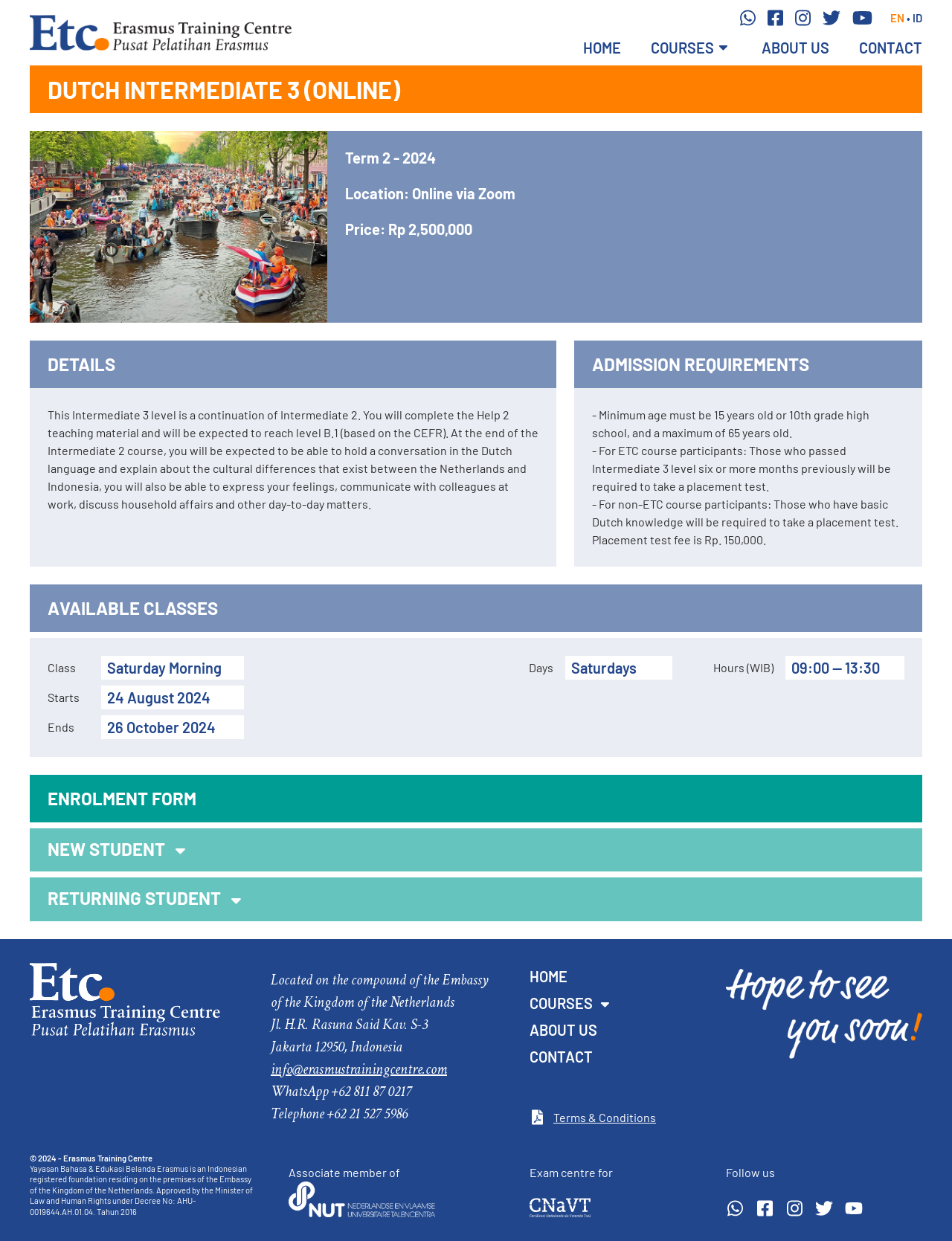Respond to the question with just a single word or phrase: 
What is the price of the course?

Rp 2,500,000